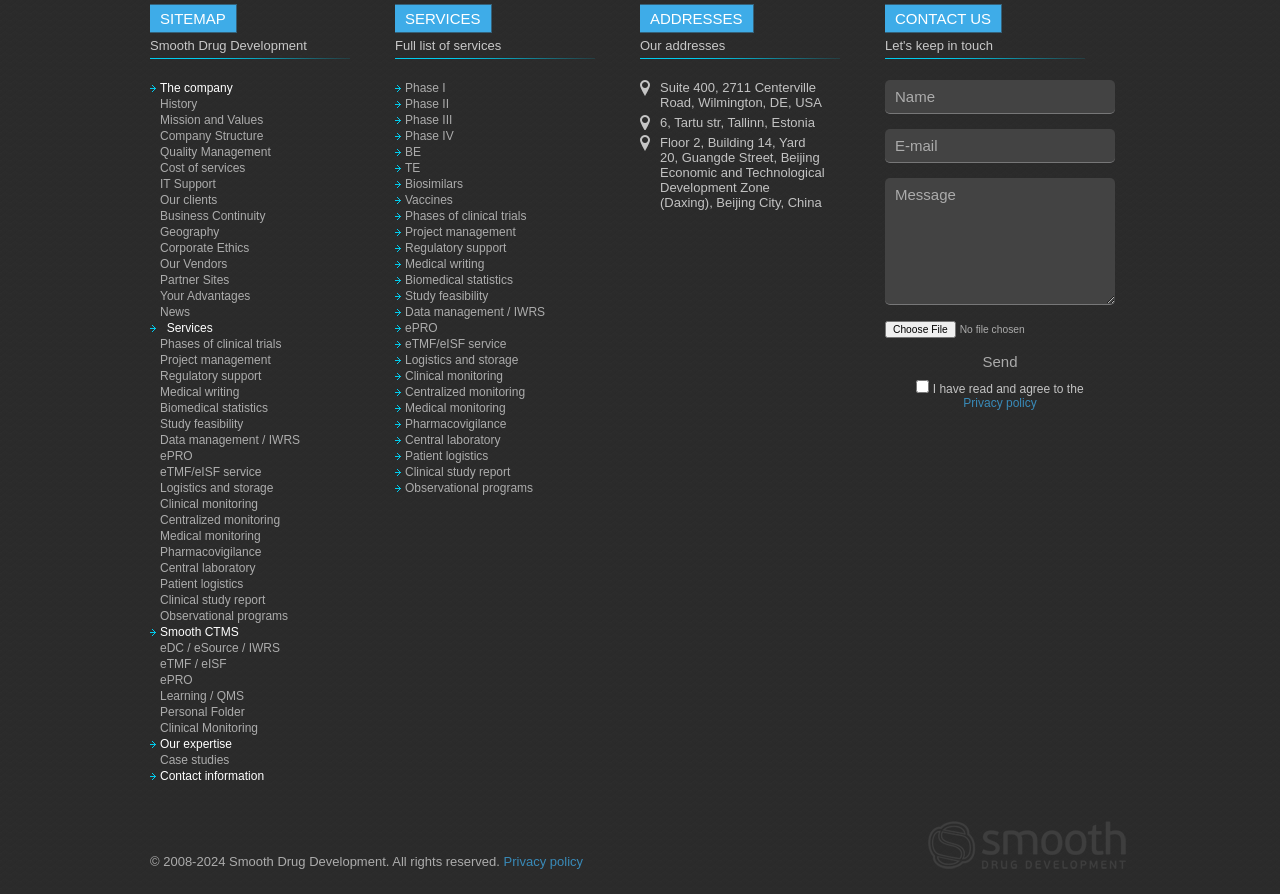Find the bounding box coordinates of the element to click in order to complete this instruction: "Go to 'Contact information'". The bounding box coordinates must be four float numbers between 0 and 1, denoted as [left, top, right, bottom].

[0.117, 0.859, 0.206, 0.877]